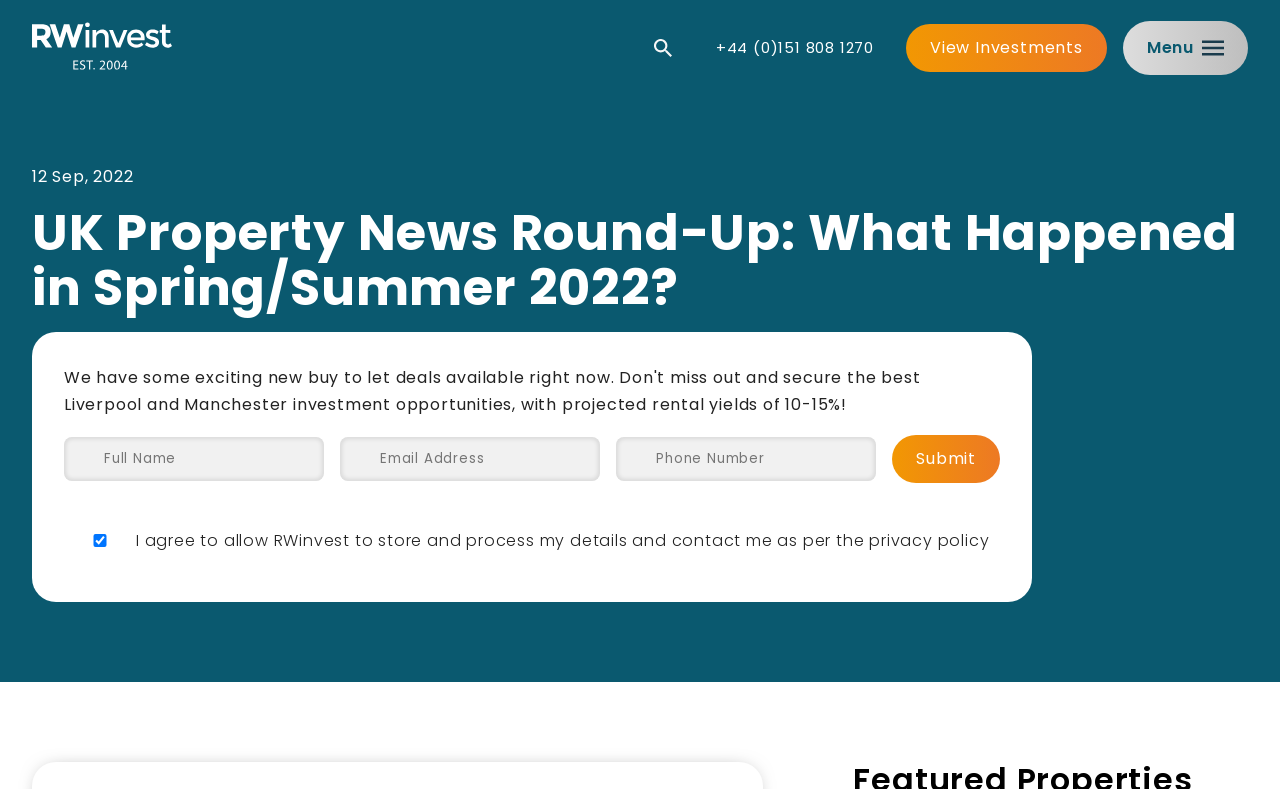Give a full account of the webpage's elements and their arrangement.

The webpage is a guide to the UK property market, specifically focusing on the events of Spring/Summer 2022. At the top left corner, there is a link to the RWinvest Home Page, accompanied by the RWinvest Logo. Next to it, on the right, is a search button with a magnifying glass icon. The top right corner features a phone number link and a "View Investments" link.

Below the top navigation, there is a prominent heading that reads "UK Property News Round-Up: What Happened in Spring/Summer 2022?" spanning almost the entire width of the page. 

On the top right side, there is a menu button with a hamburger icon. Below it, there is a date label showing "12 Sep, 2022". 

The main content of the page is a contact form, which takes up a significant portion of the page. The form has four fields: Full Name, Email Address, Phone Number, and a checkbox to agree to the privacy policy. The checkbox is already checked by default. At the bottom of the form, there is a submit button.

Overall, the webpage appears to be a resource for those looking for information on the UK property market, with a clear call-to-action to get in touch with RWinvest.